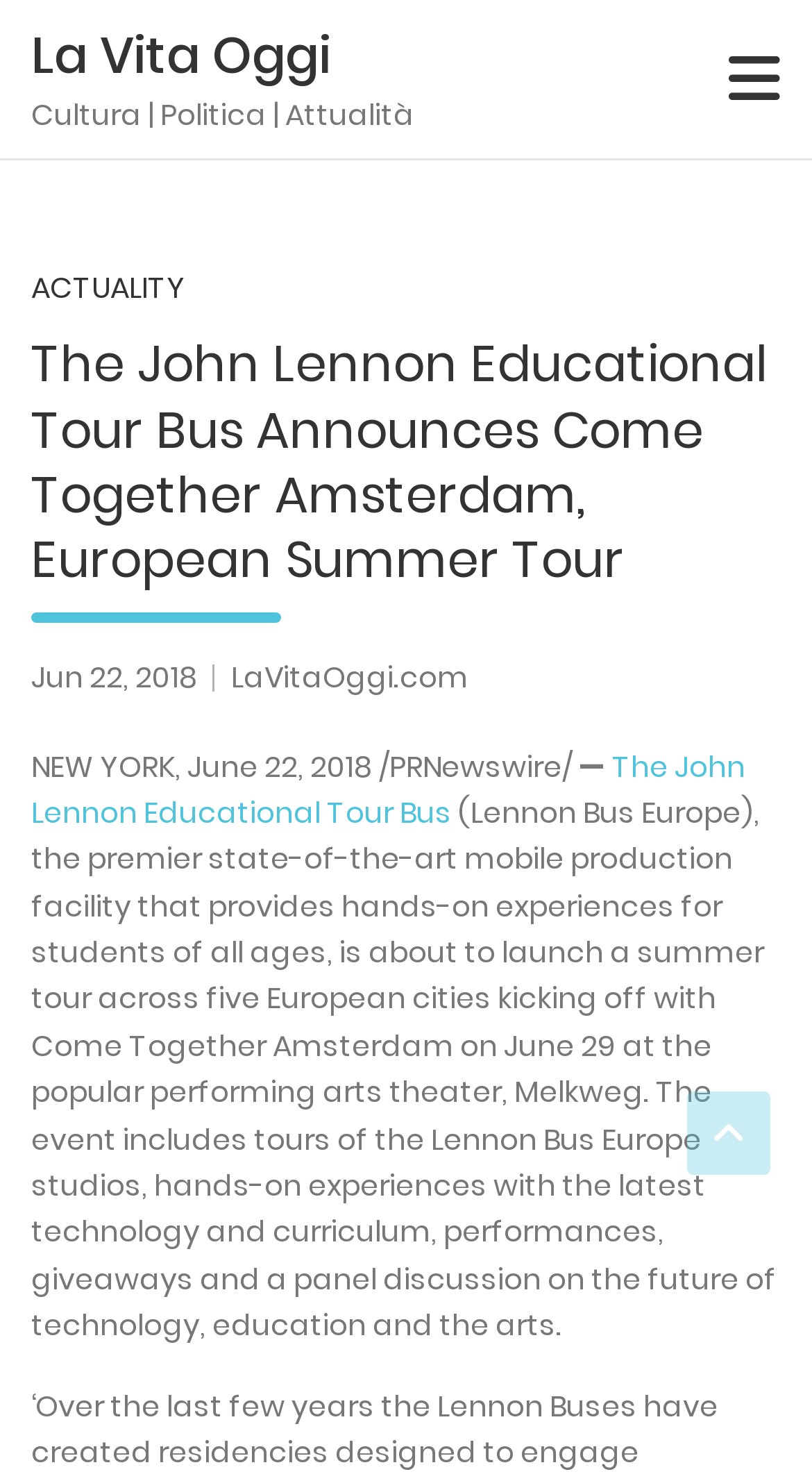What is the date of the Come Together Amsterdam event?
Use the image to answer the question with a single word or phrase.

June 29